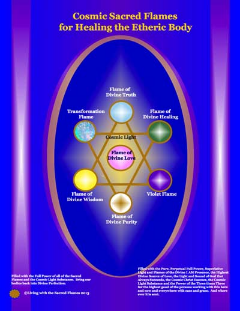Give an elaborate caption for the image.

The image titled "Cosmic Sacred Flames for Healing the Etheric Body" features a visually striking diagram that illustrates various sacred flames associated with spiritual healing and purification. At the center of the diagram is the "Cosmic Light," surrounded by six flames, each represented by a distinct color and labeled with their specific healing attributes: 

1. **Flame of Divine Truth**
2. **Flame of Divine Healing**
3. **Flame of Divine Love**
4. **Flame of Divine Wisdom**
5. **Flame of Divine Purity**
6. **Violet Flame**

The colorful arrangement highlights the interconnectedness of these flames and their role in restoring balance and healing to the etheric body. Additionally, the background features a deep blue color, enhancing the visual impact and emphasizing the spiritual significance of the flames. Overall, this diagram serves as a guide for those exploring the concept of healing through sacred flames, inviting viewers to engage with the transformative powers attributed to each flame.